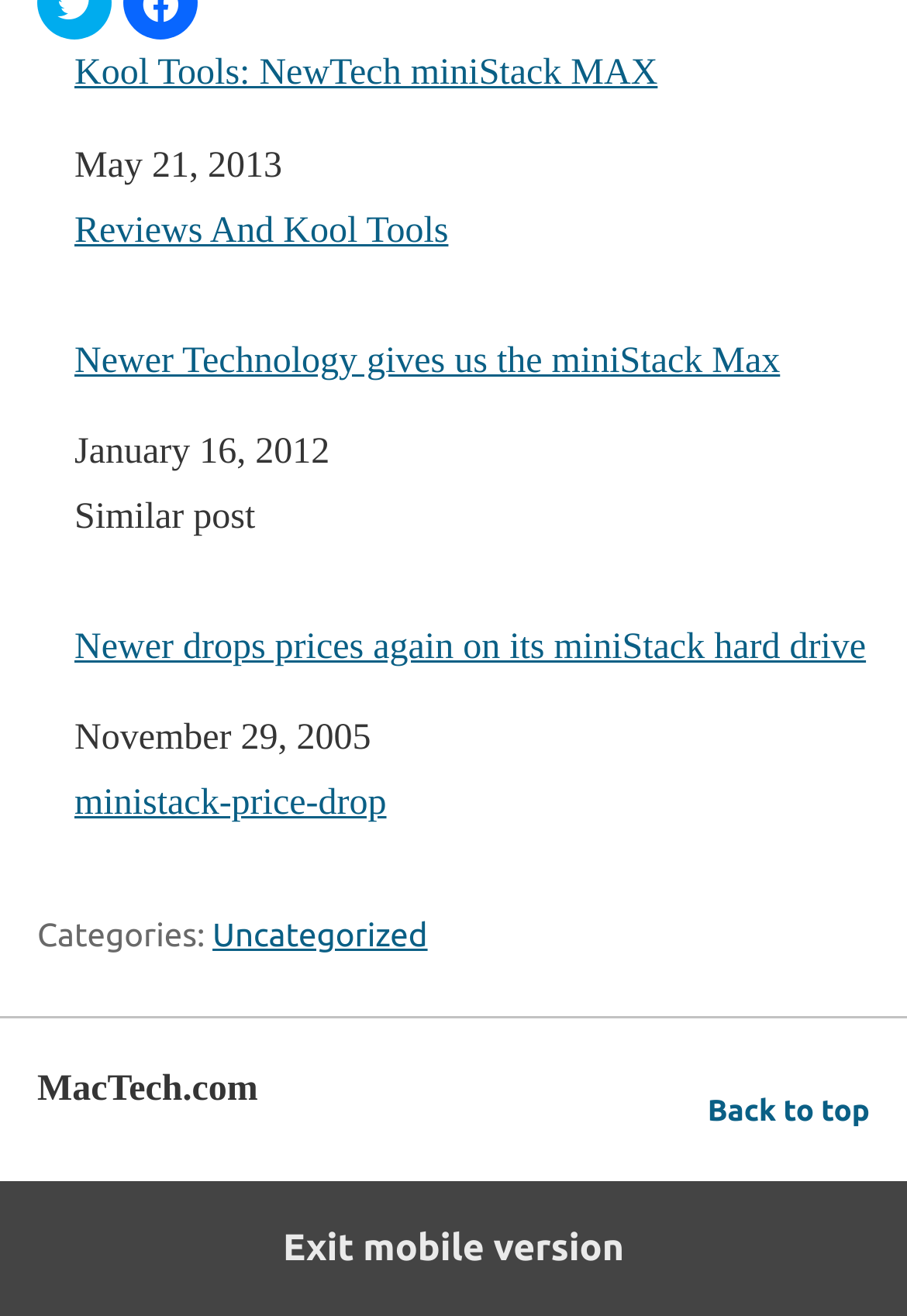Find the bounding box coordinates for the area that should be clicked to accomplish the instruction: "Browse 'Uncategorized' category".

[0.234, 0.696, 0.471, 0.724]